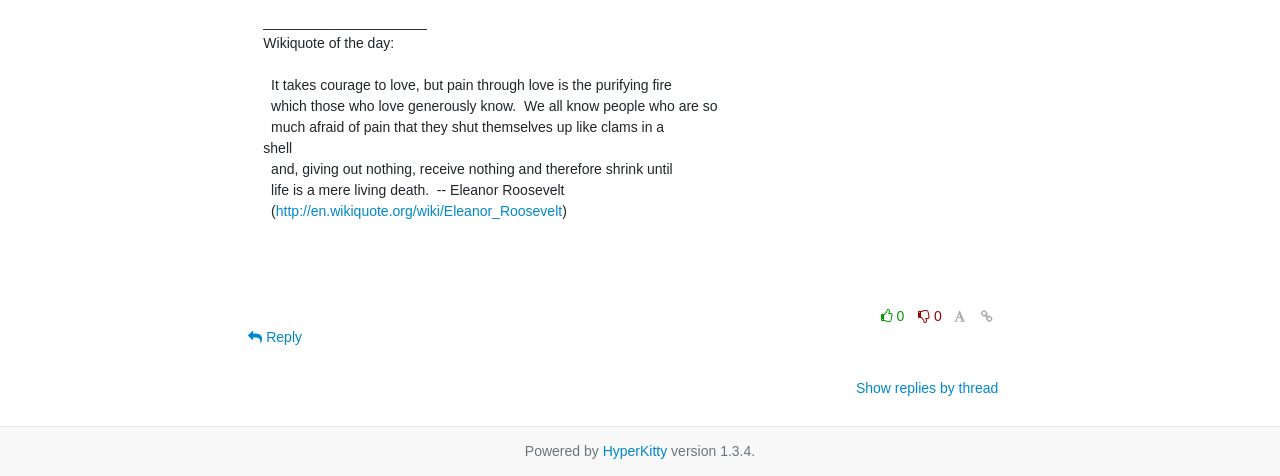Could you please study the image and provide a detailed answer to the question:
What is the name of the person linked on the webpage?

The webpage contains a link with the text 'http://en.wikiquote.org/wiki/Eleanor_Roosevelt', which suggests that the person linked is Eleanor Roosevelt.